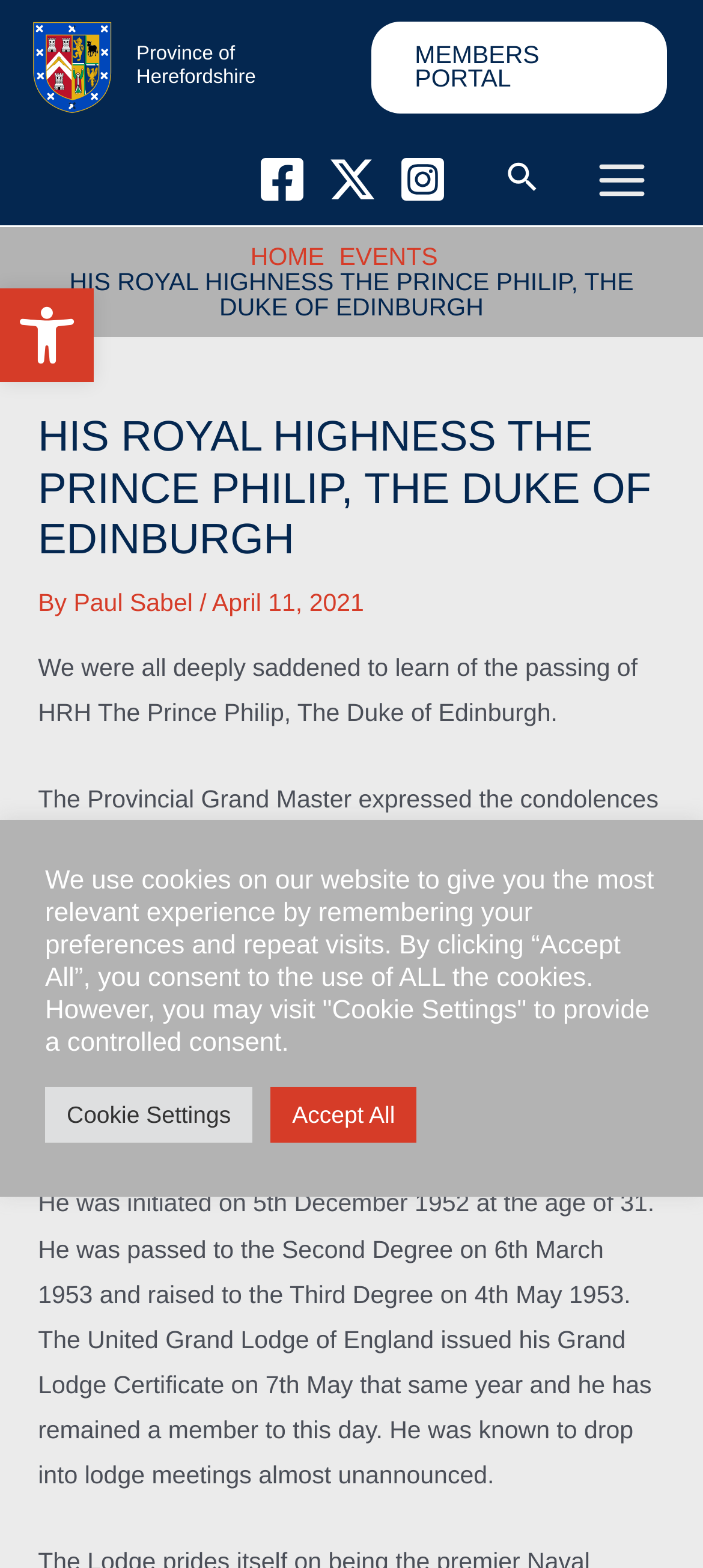Please find the bounding box coordinates of the element that must be clicked to perform the given instruction: "Search for something". The coordinates should be four float numbers from 0 to 1, i.e., [left, top, right, bottom].

[0.721, 0.1, 0.768, 0.13]